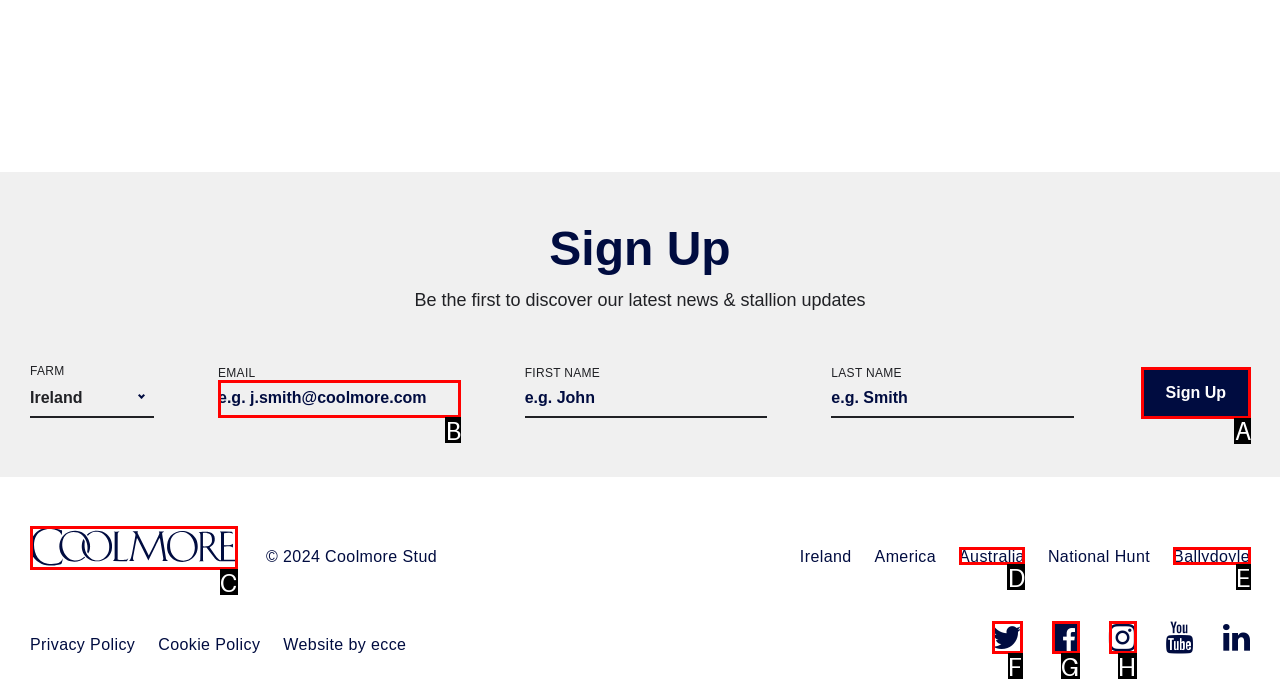Identify the HTML element to click to fulfill this task: Click sign up
Answer with the letter from the given choices.

A